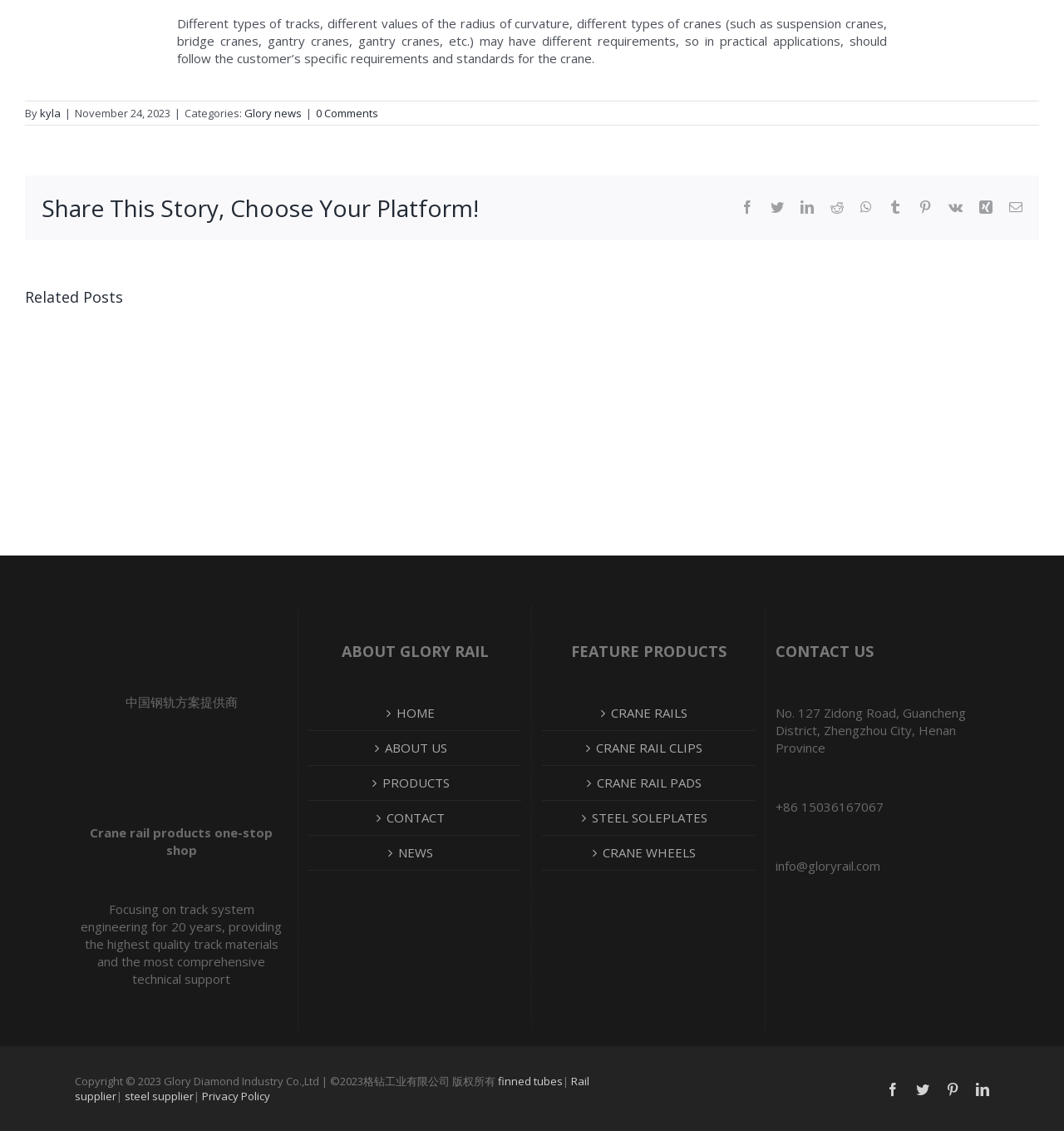What is the address of the company?
Use the image to answer the question with a single word or phrase.

No. 127 Zidong Road, Guancheng District, Zhengzhou City, Henan Province